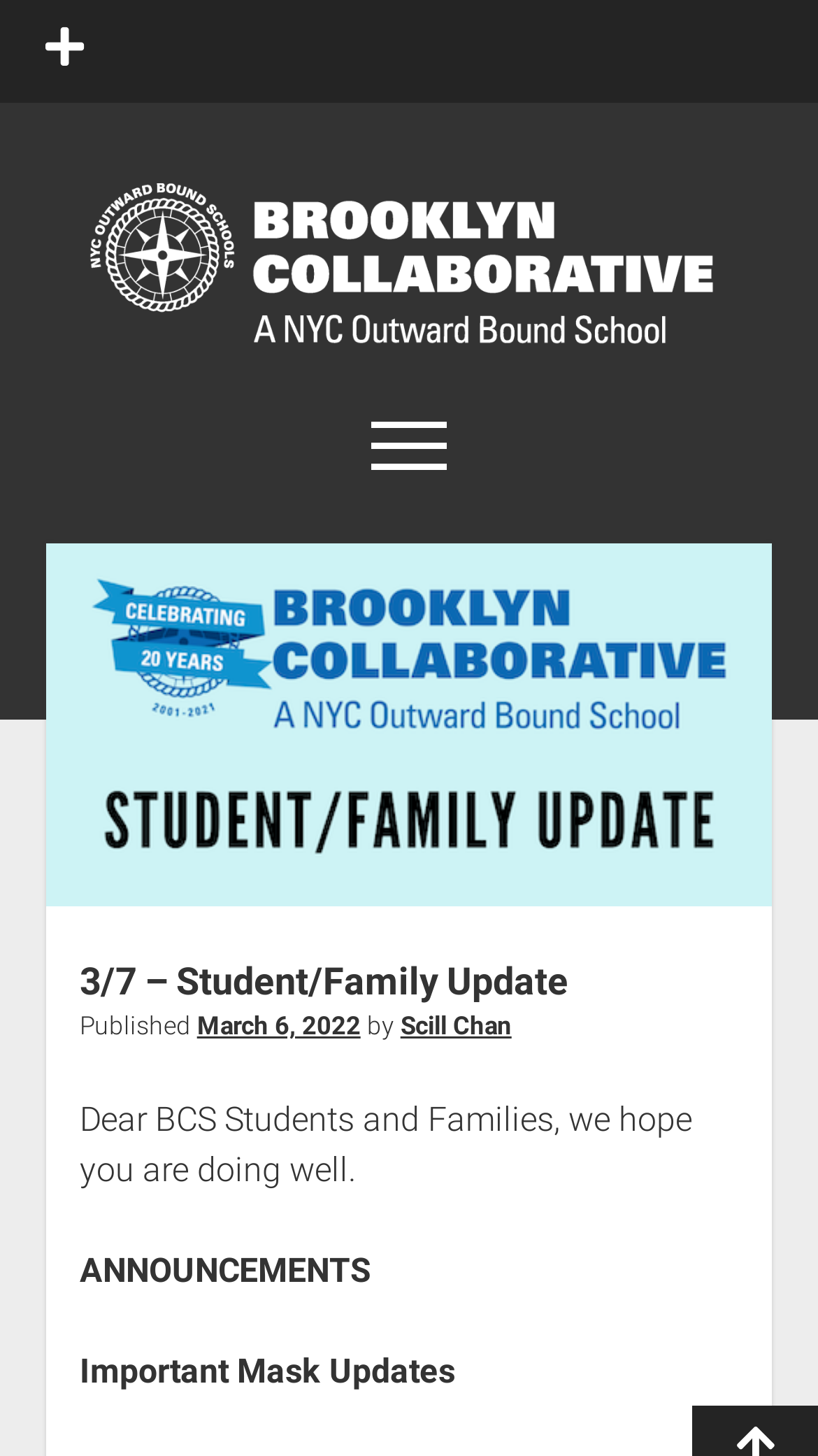Please identify the bounding box coordinates of the element I should click to complete this instruction: 'Open the menu'. The coordinates should be given as four float numbers between 0 and 1, like this: [left, top, right, bottom].

[0.056, 0.017, 0.102, 0.049]